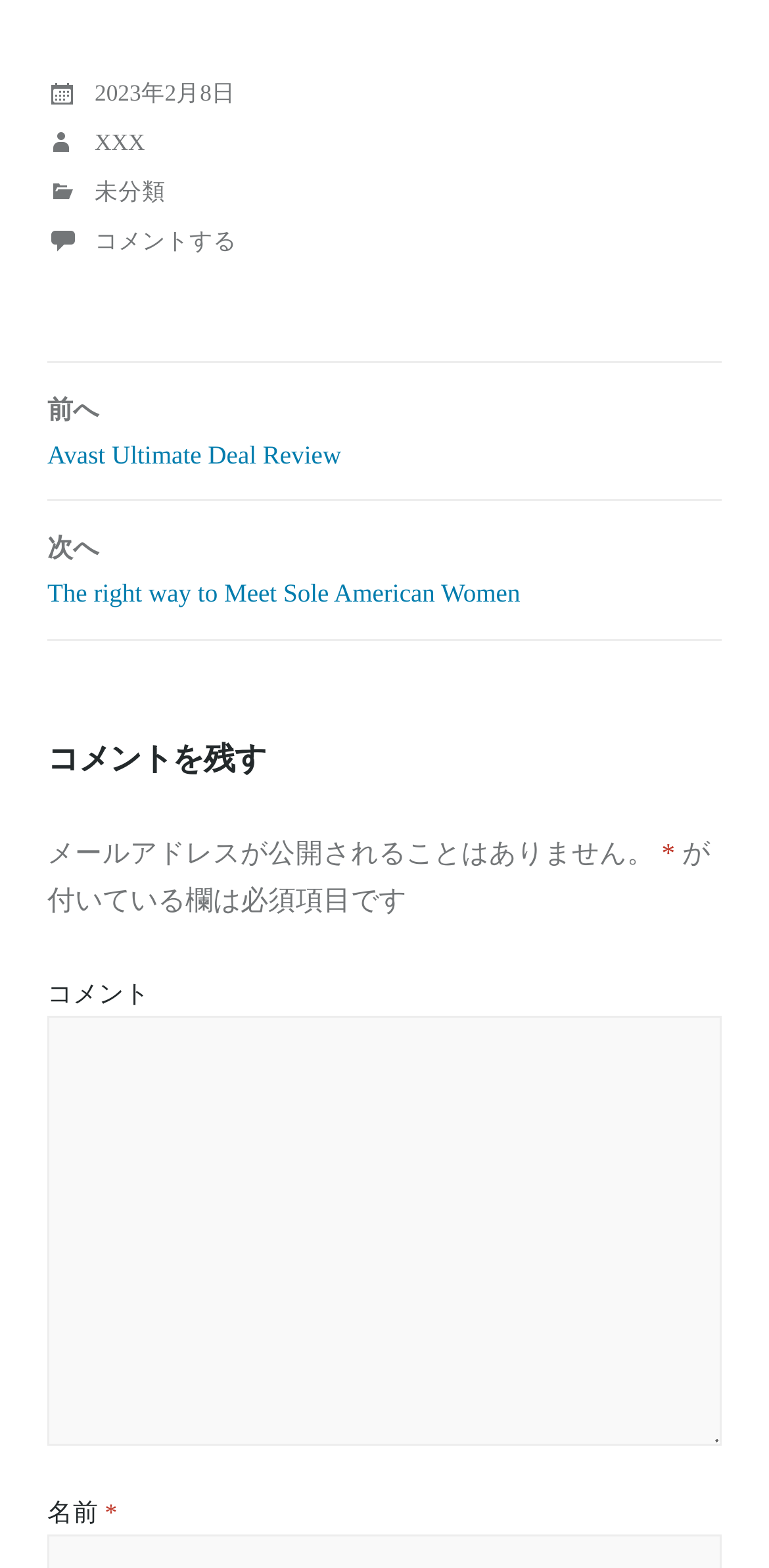What is the purpose of the textbox?
Please provide a comprehensive answer based on the information in the image.

I found the purpose of the textbox by looking at the surrounding elements, including the heading 'コメントを残す' and the static text 'コメント', which suggest that the textbox is for leaving a comment.